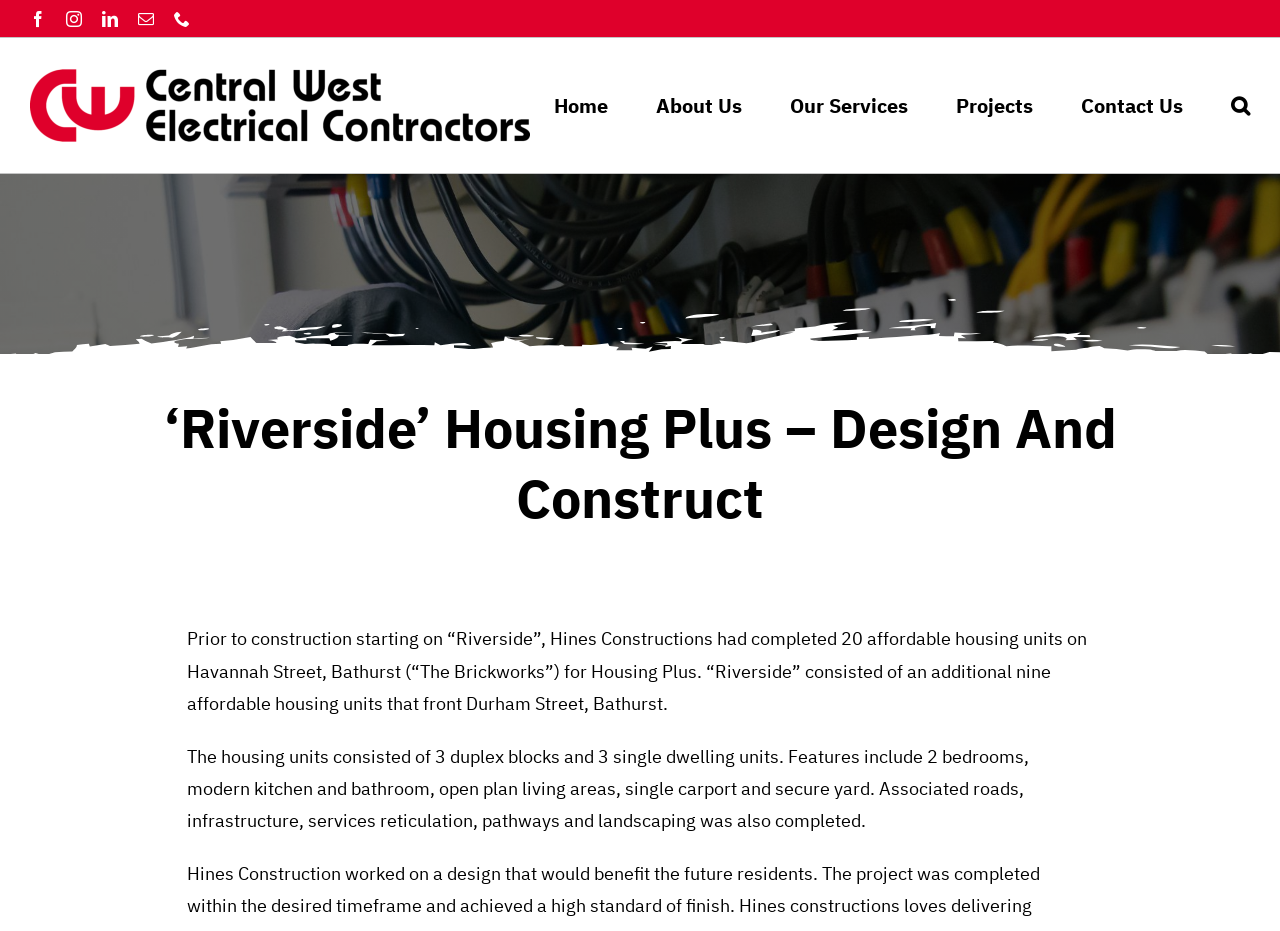Answer the question in a single word or phrase:
How many duplex blocks are there in the housing units?

3